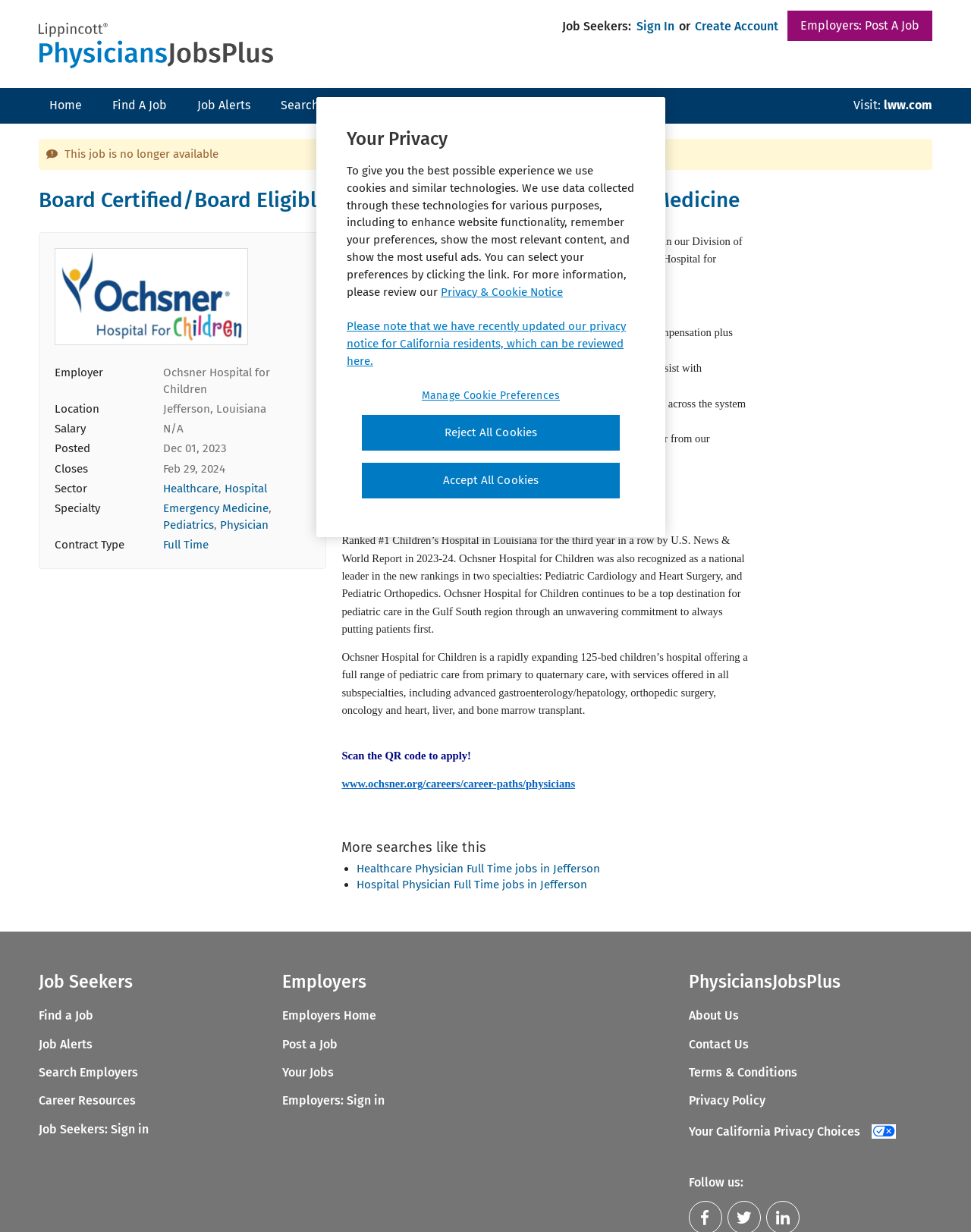What is the sector of the job?
Using the image as a reference, give an elaborate response to the question.

The sector of the job can be found in the description list detail element on the webpage, which is 'Sector: Healthcare, Hospital'.